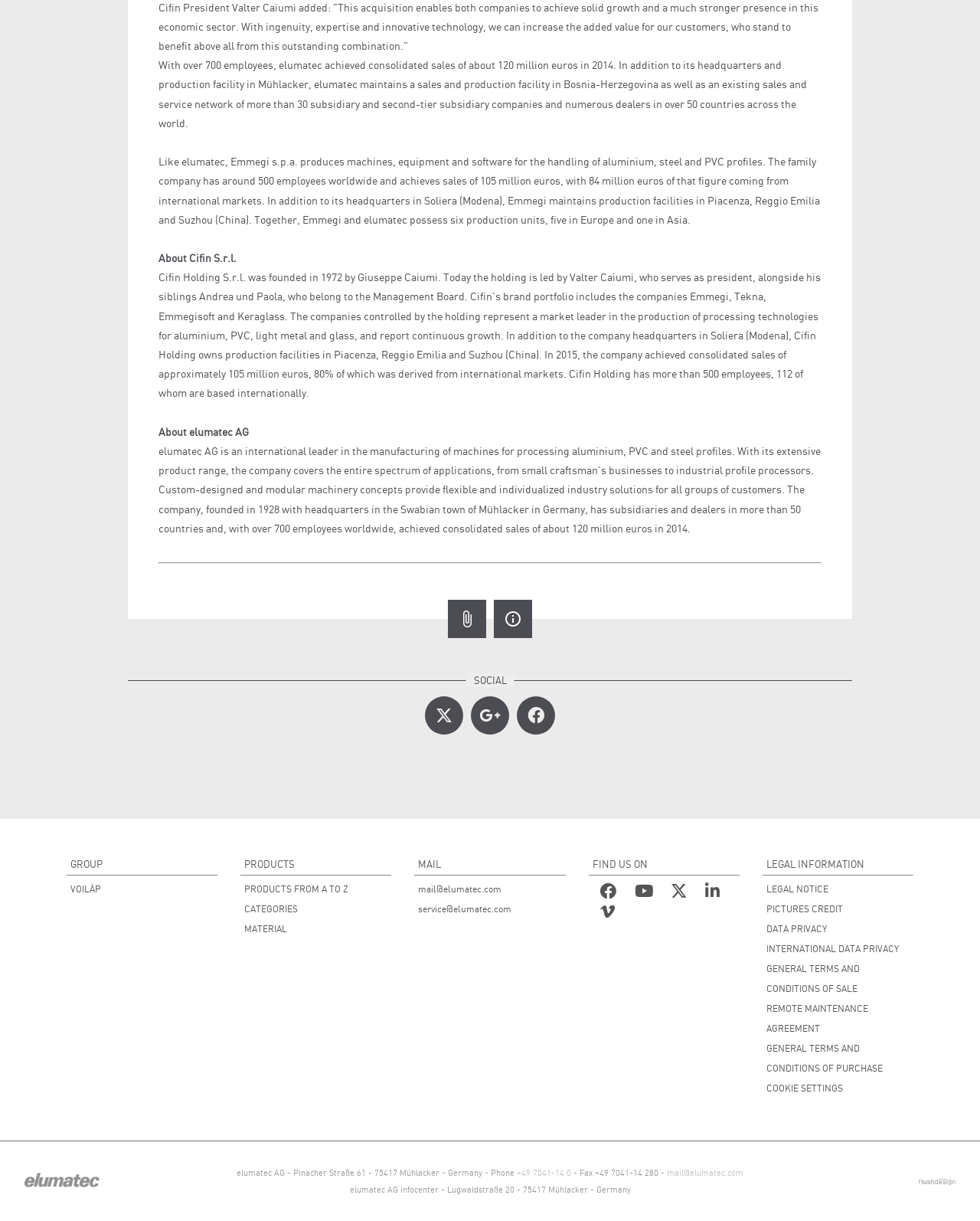Locate the bounding box coordinates of the area you need to click to fulfill this instruction: 'Click the 'attach_file' link'. The coordinates must be in the form of four float numbers ranging from 0 to 1: [left, top, right, bottom].

[0.457, 0.491, 0.496, 0.523]